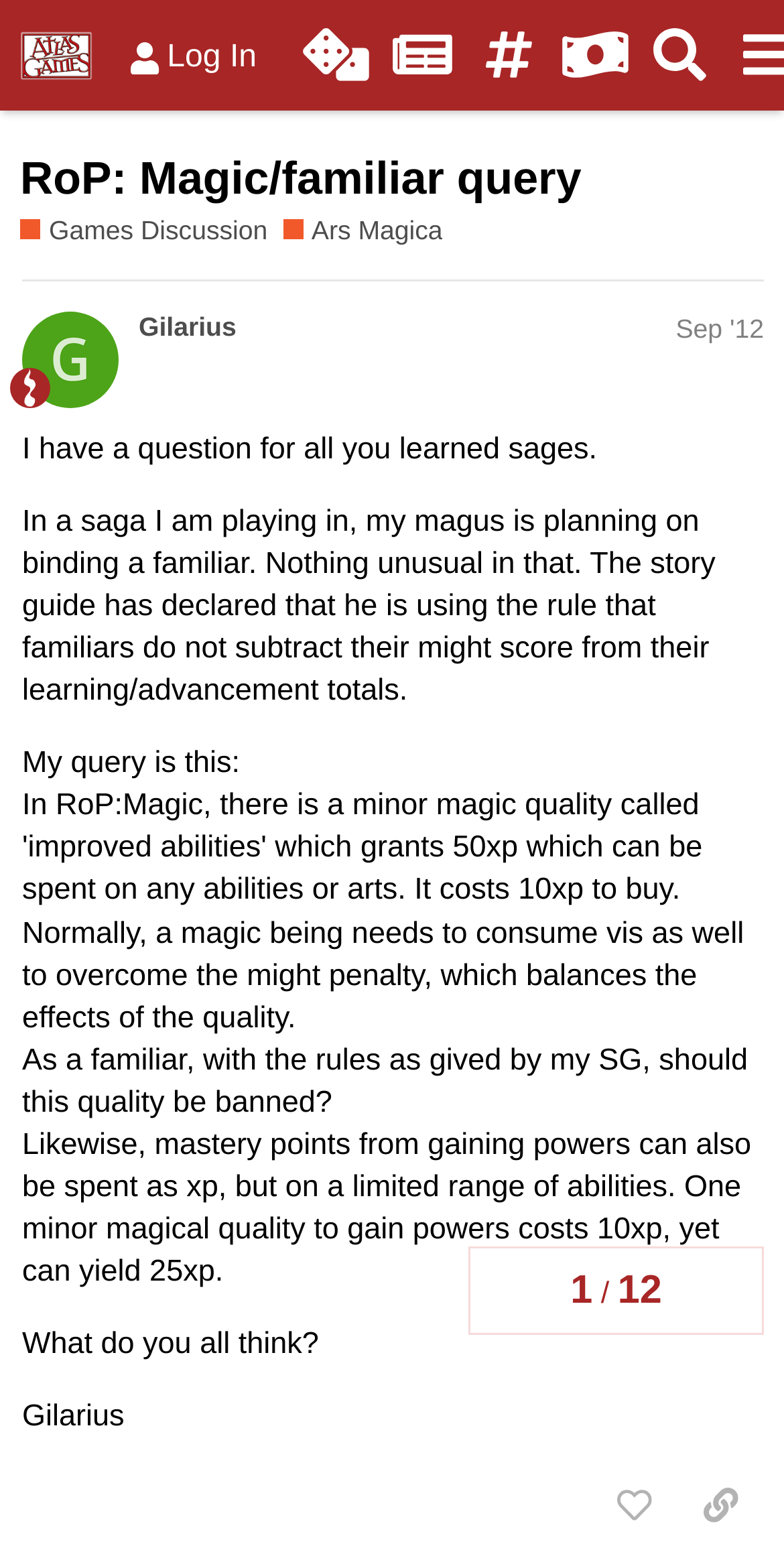Who is the author of the current post?
Look at the image and construct a detailed response to the question.

The author of the current post can be found at the bottom of the post, where it says 'Gilarius' followed by the date 'Sep '12'.